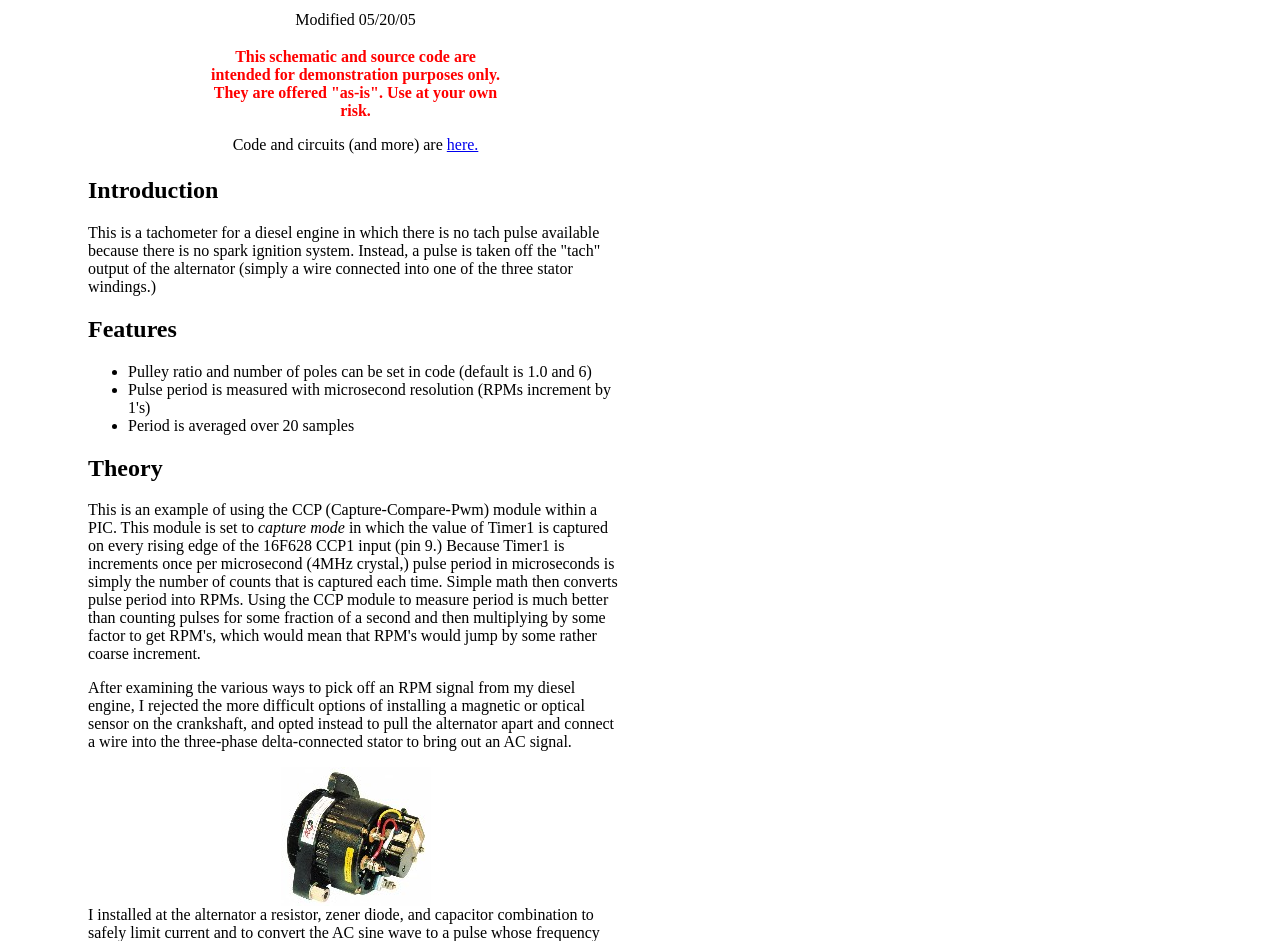Provide your answer to the question using just one word or phrase: What is the source of the AC signal used in this example?

Alternator stator